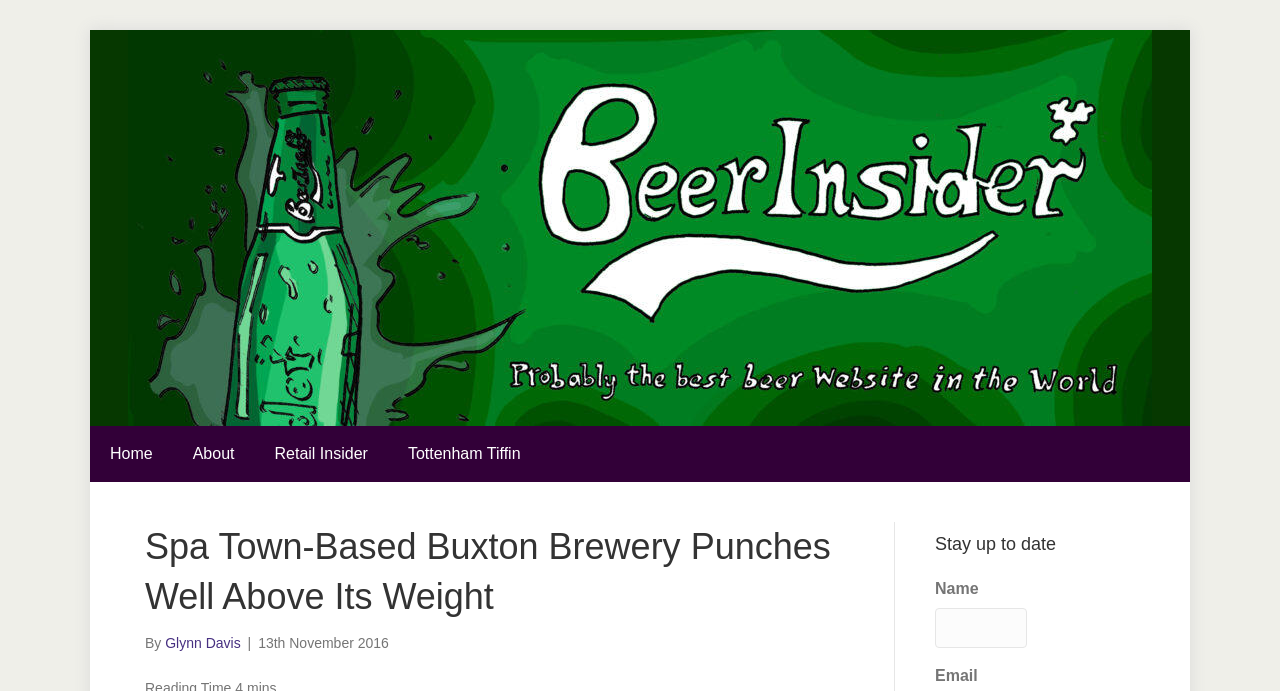What is the purpose of the textbox?
Carefully analyze the image and provide a detailed answer to the question.

I found a textbox with a label 'Name' next to it, so I infer that the purpose of the textbox is to input one's name.